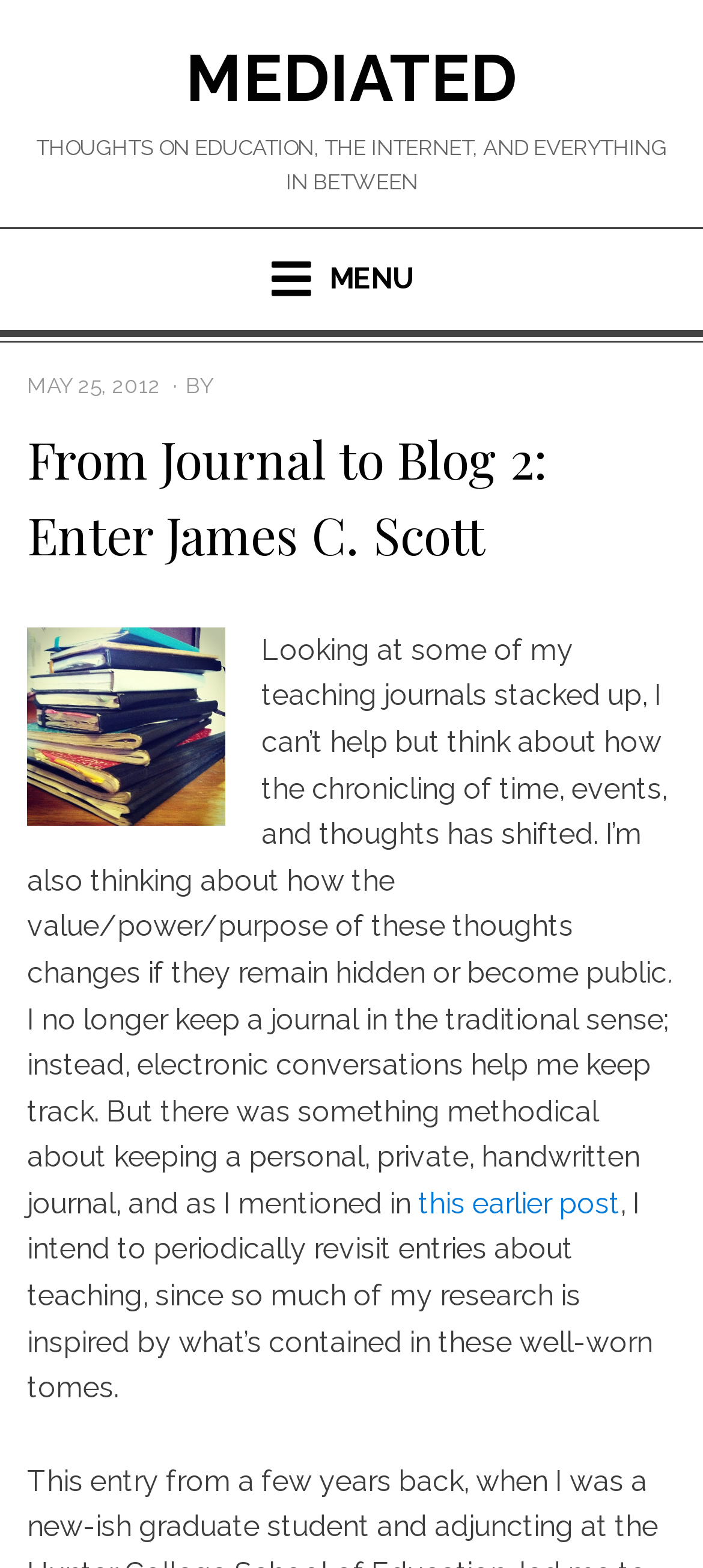Respond with a single word or phrase:
When was the blog post published?

May 25, 2012